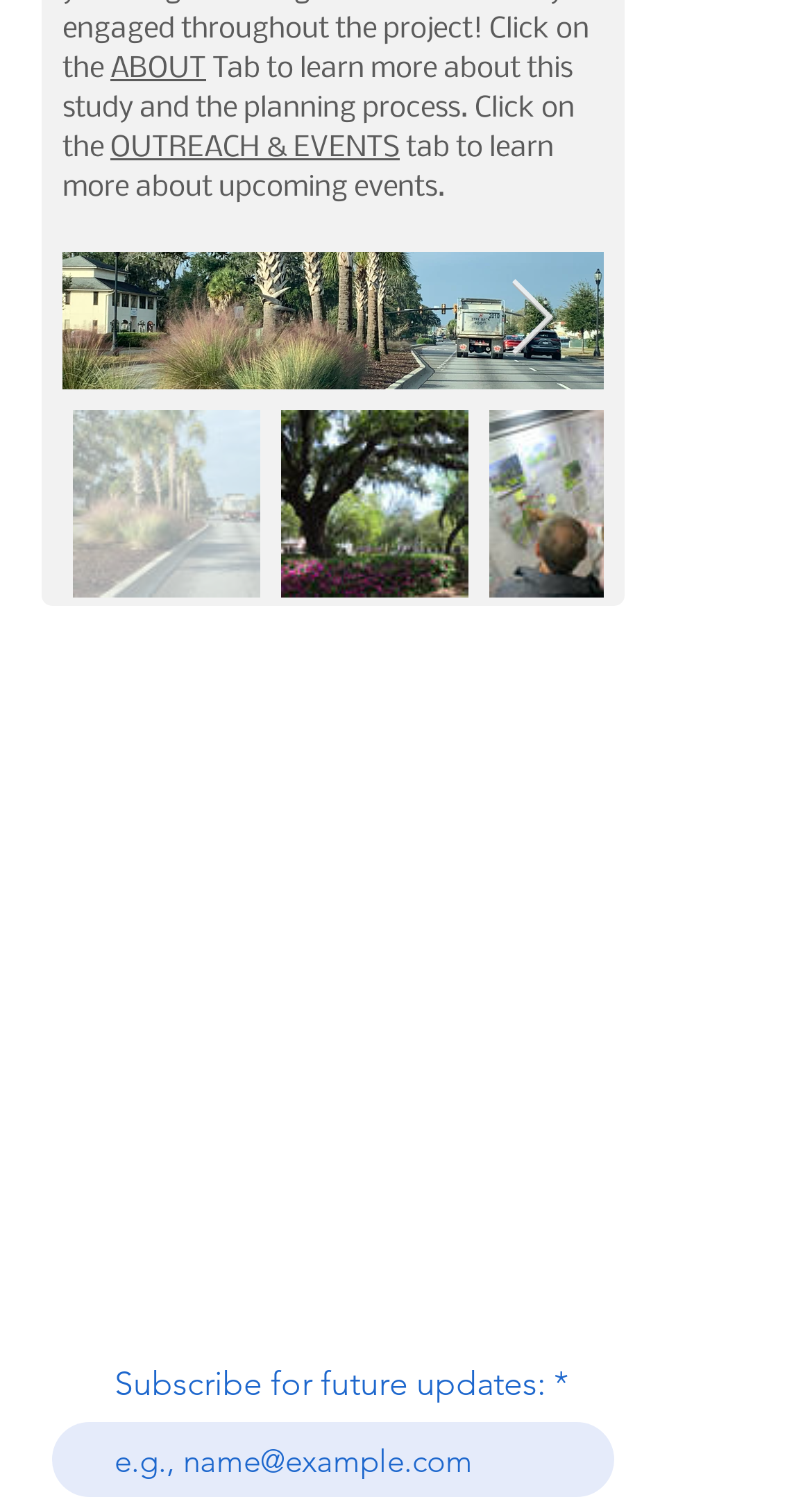Provide a brief response using a word or short phrase to this question:
What is the purpose of the textbox at the bottom?

Subscribe for updates